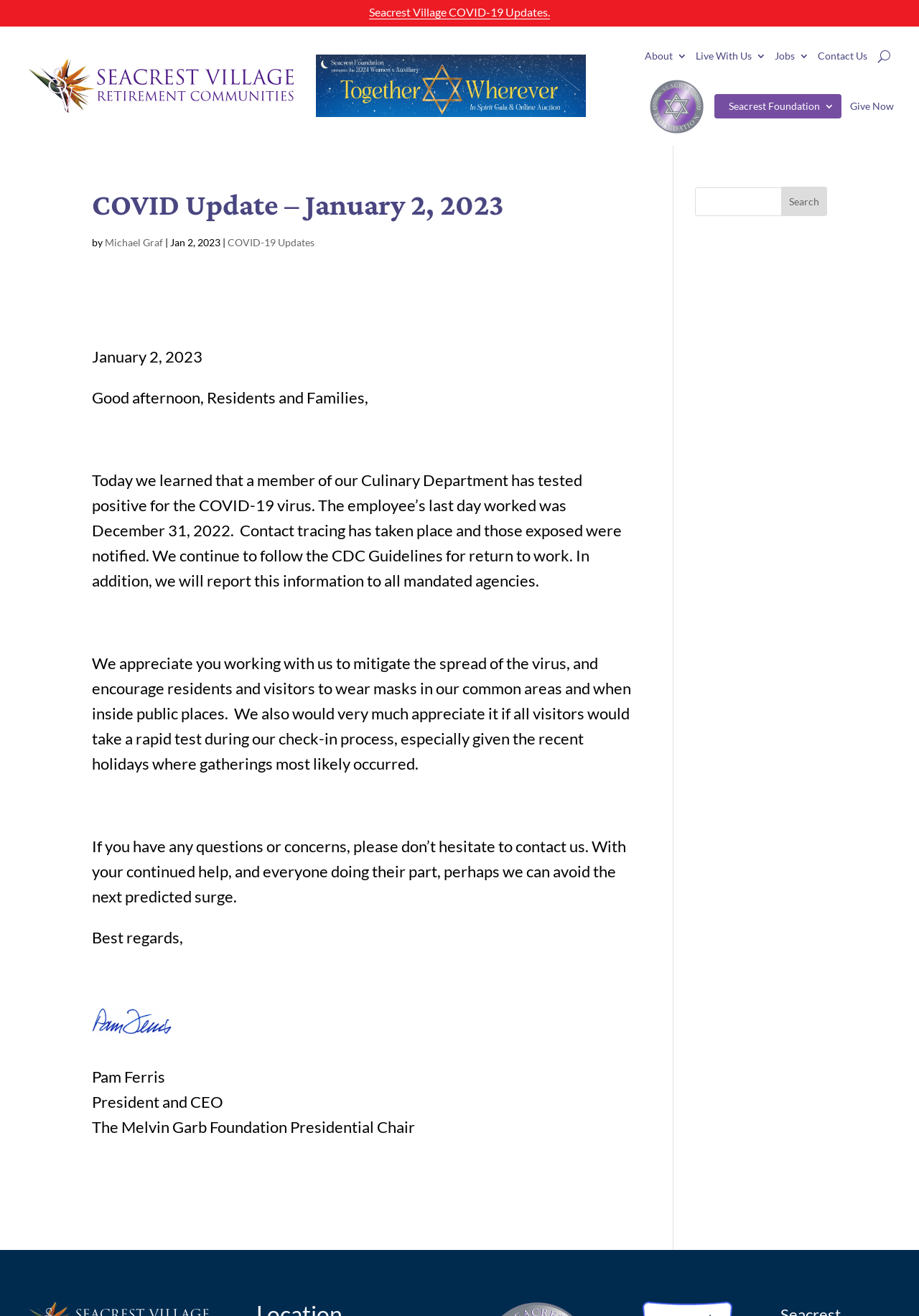Summarize the webpage in an elaborate manner.

The webpage is about a COVID-19 update from Seacrest Village Retirement Communities, dated January 2, 2023. At the top left, there is a logo of Seacrest Village Retirement Communities, and next to it, a link to the community's COVID-19 updates. On the top right, there are several links to different sections of the website, including "About", "Live With Us", "Jobs", and "Contact Us". There is also a button to open a menu.

Below the top navigation, there is a main article section that takes up most of the page. The article has a heading "COVID Update – January 2, 2023" and is written by Michael Graf. The update informs residents and families that a member of the Culinary Department has tested positive for COVID-19 and provides information about contact tracing and guidelines for returning to work. The article also encourages residents and visitors to wear masks and take rapid tests to help mitigate the spread of the virus.

At the bottom of the article, there is a signature from Pam Ferris, President and CEO of Seacrest Village Retirement Communities. On the right side of the page, there is a search bar with a button to submit a search query. There is also a logo of Seacrest Foundation and a link to give now.